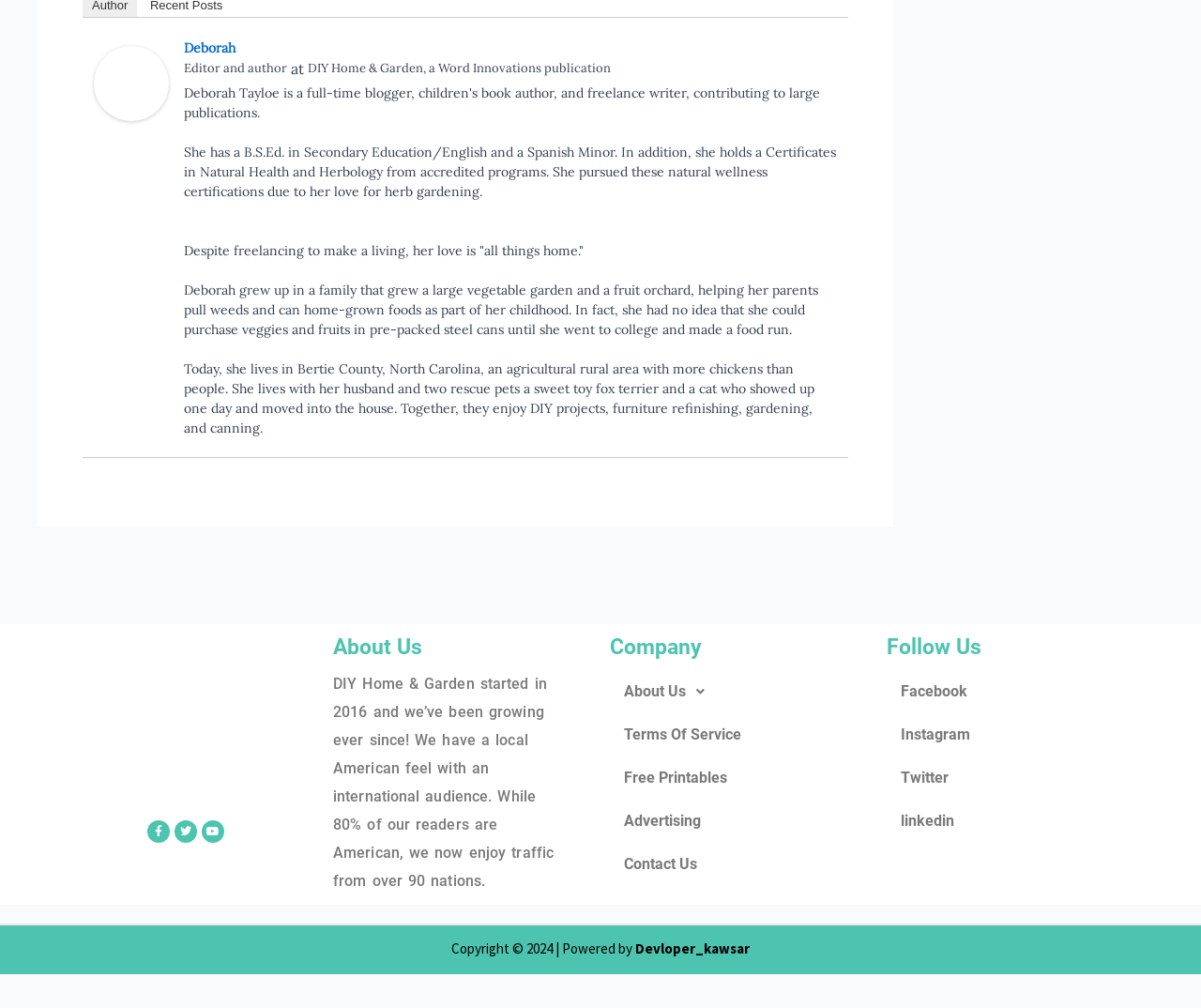Kindly provide the bounding box coordinates of the section you need to click on to fulfill the given instruction: "View the About Us page".

[0.277, 0.628, 0.492, 0.656]